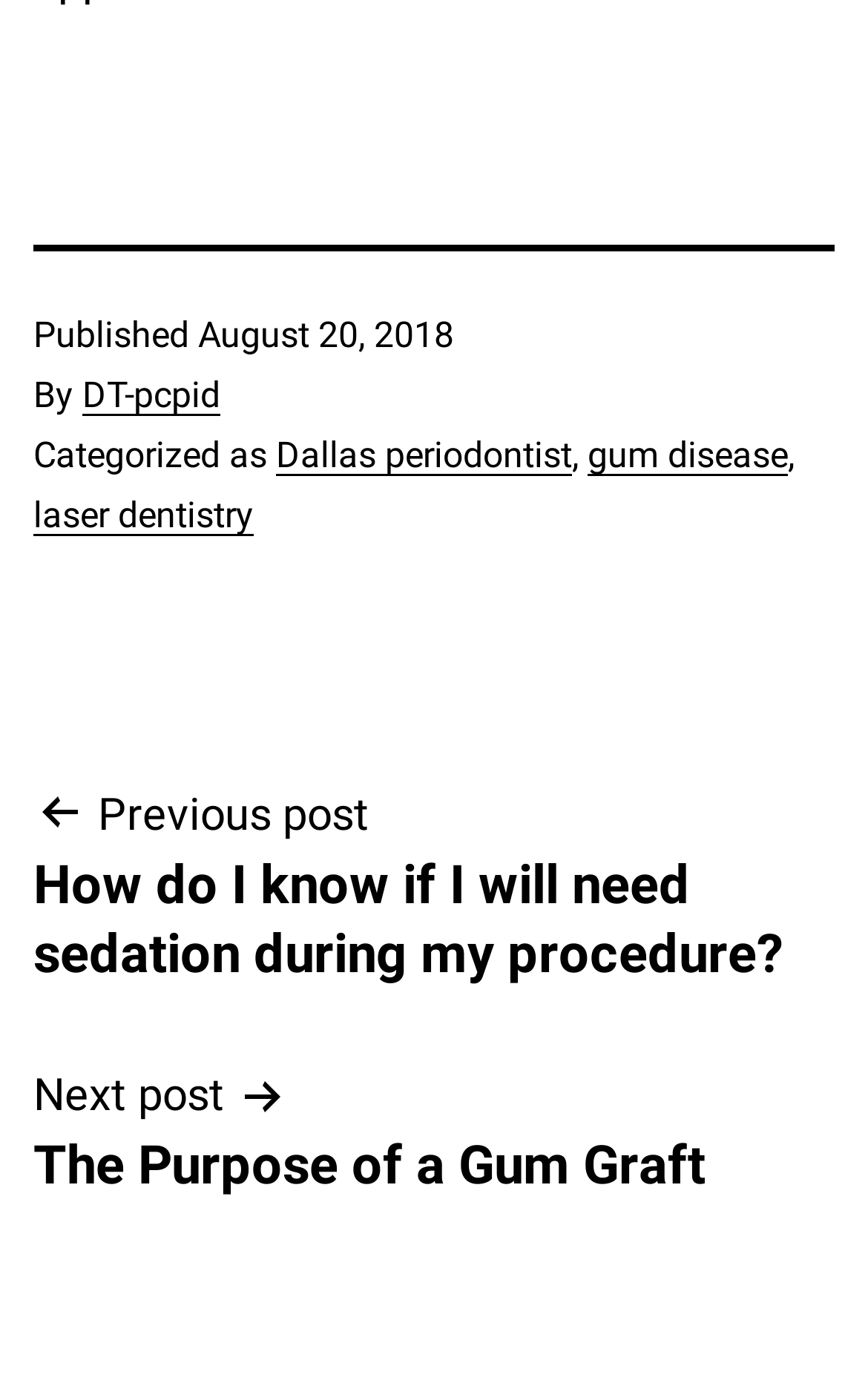Who is the author of the post?
Using the image provided, answer with just one word or phrase.

DT-pcpid